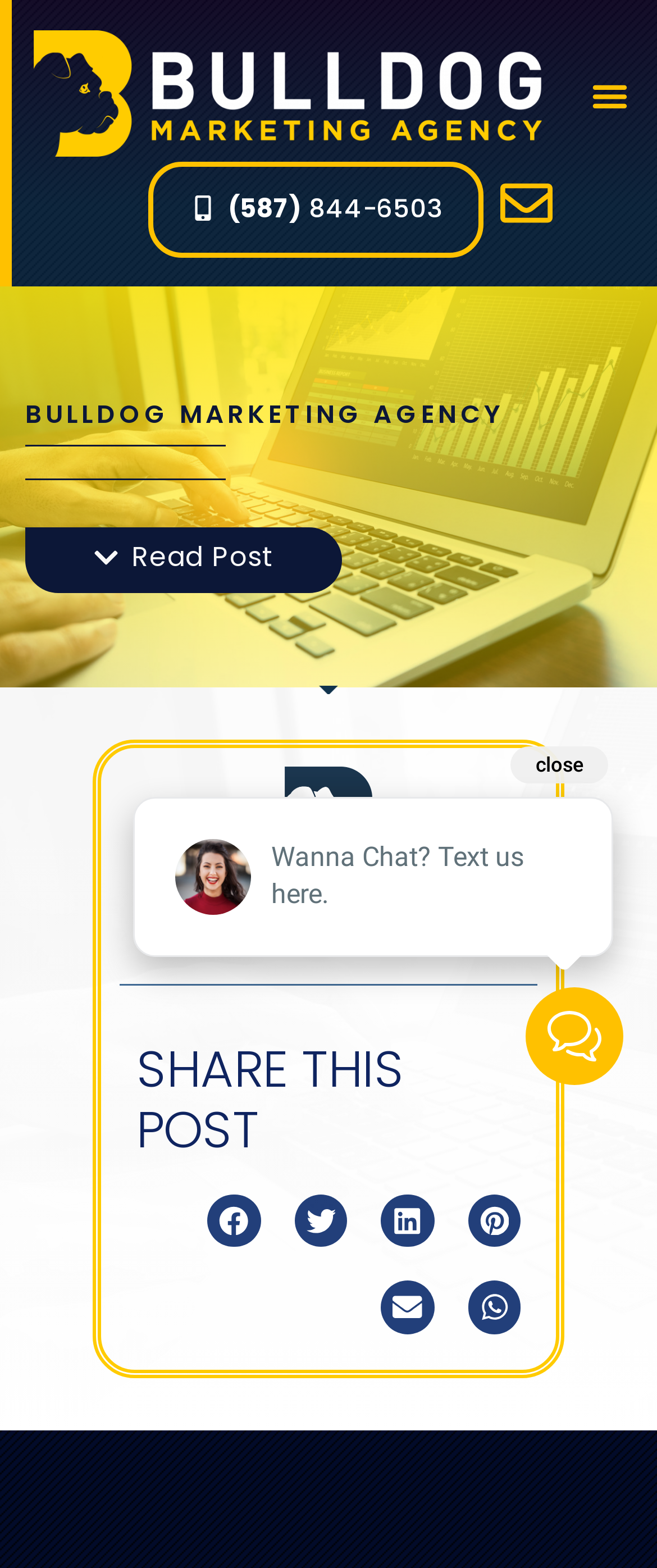Please give the bounding box coordinates of the area that should be clicked to fulfill the following instruction: "Open the chat widget". The coordinates should be in the format of four float numbers from 0 to 1, i.e., [left, top, right, bottom].

[0.8, 0.63, 0.949, 0.692]